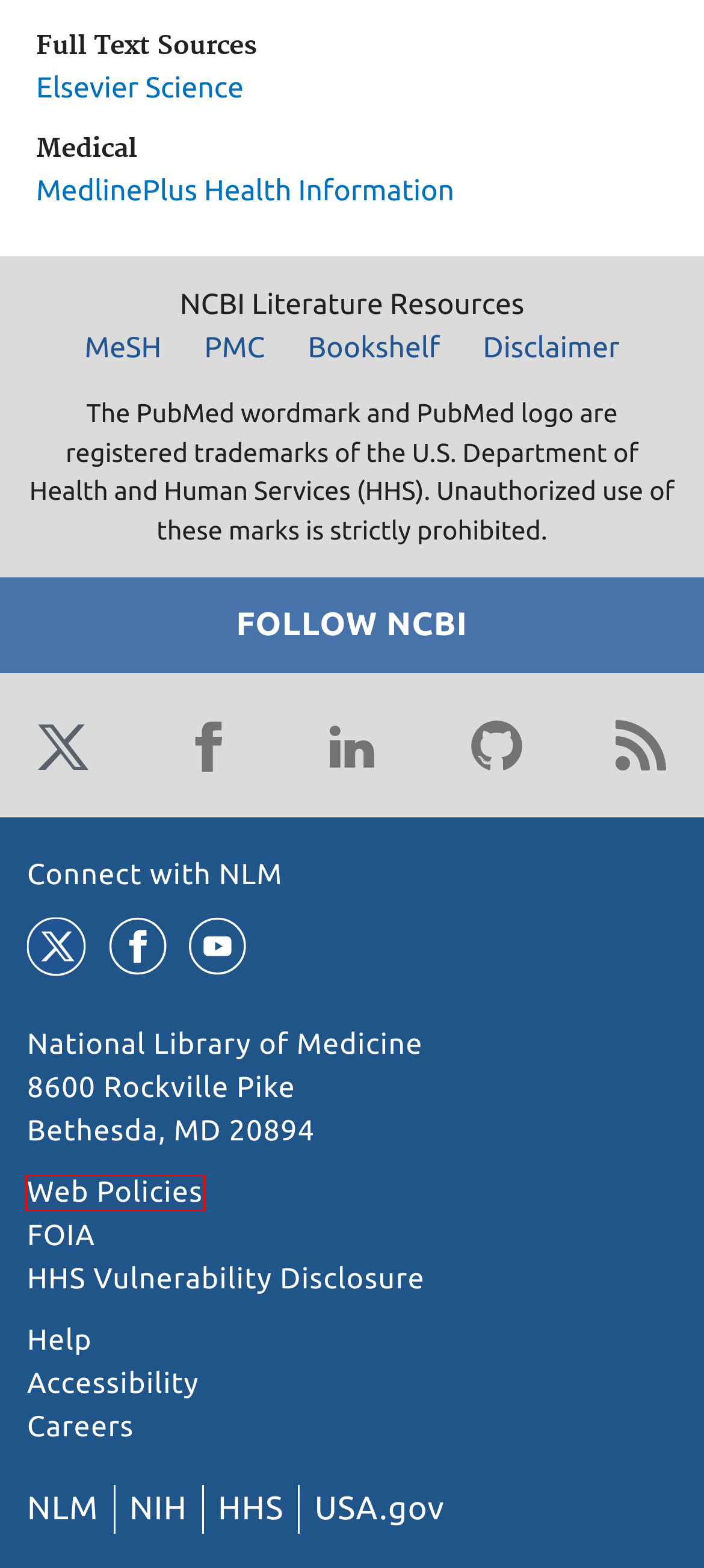Evaluate the webpage screenshot and identify the element within the red bounding box. Select the webpage description that best fits the new webpage after clicking the highlighted element. Here are the candidates:
A. NLM Support Center
		 · NLM Customer Support Center
B. National Institutes of Health (NIH) | Turning Discovery Into Health
C. Home - PMC - NCBI
D. NLM Web Policies
E. Home - MeSH - NCBI
F. Making government services easier to find | USAGov
G. Accessibility on the NLM Website
H. Redirecting

D